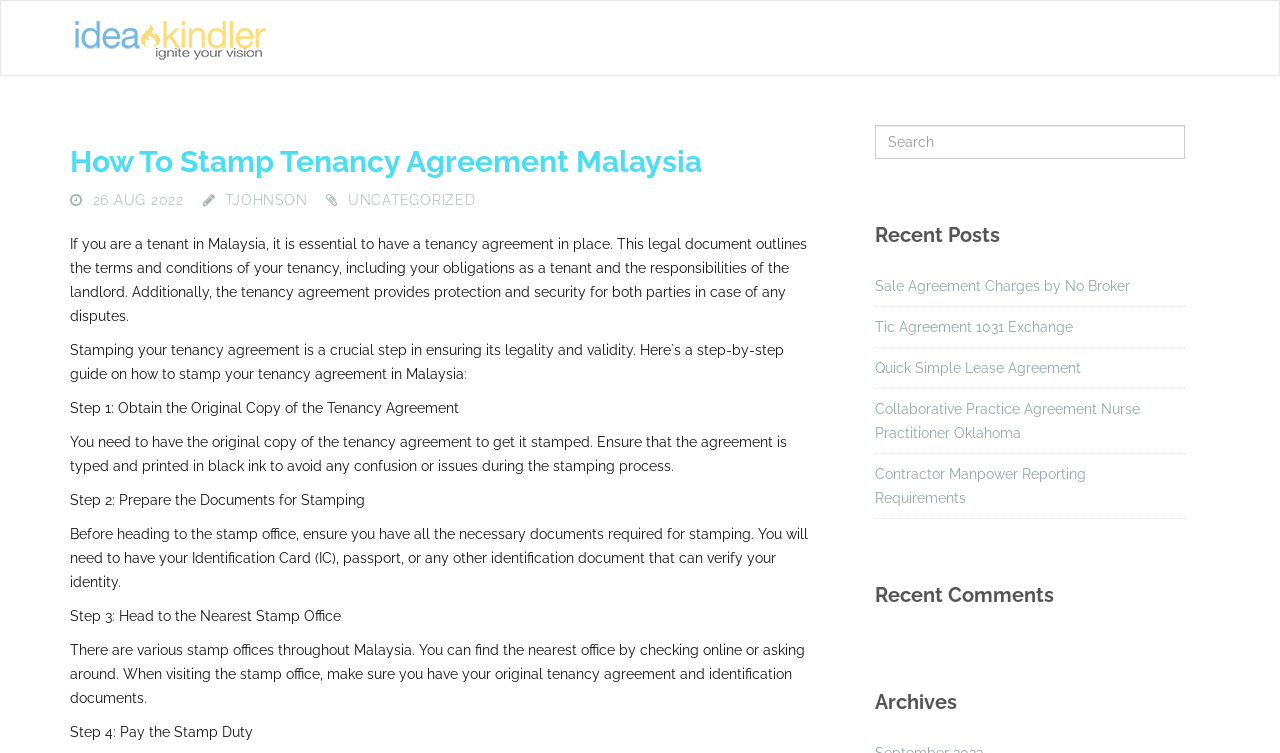Where can I find the nearest stamp office in Malaysia?
Utilize the image to construct a detailed and well-explained answer.

According to the webpage, there are various stamp offices throughout Malaysia, and one can find the nearest office by checking online or asking around. This is mentioned in Step 3 of the guide, which instructs readers to head to the nearest stamp office with the required documents.